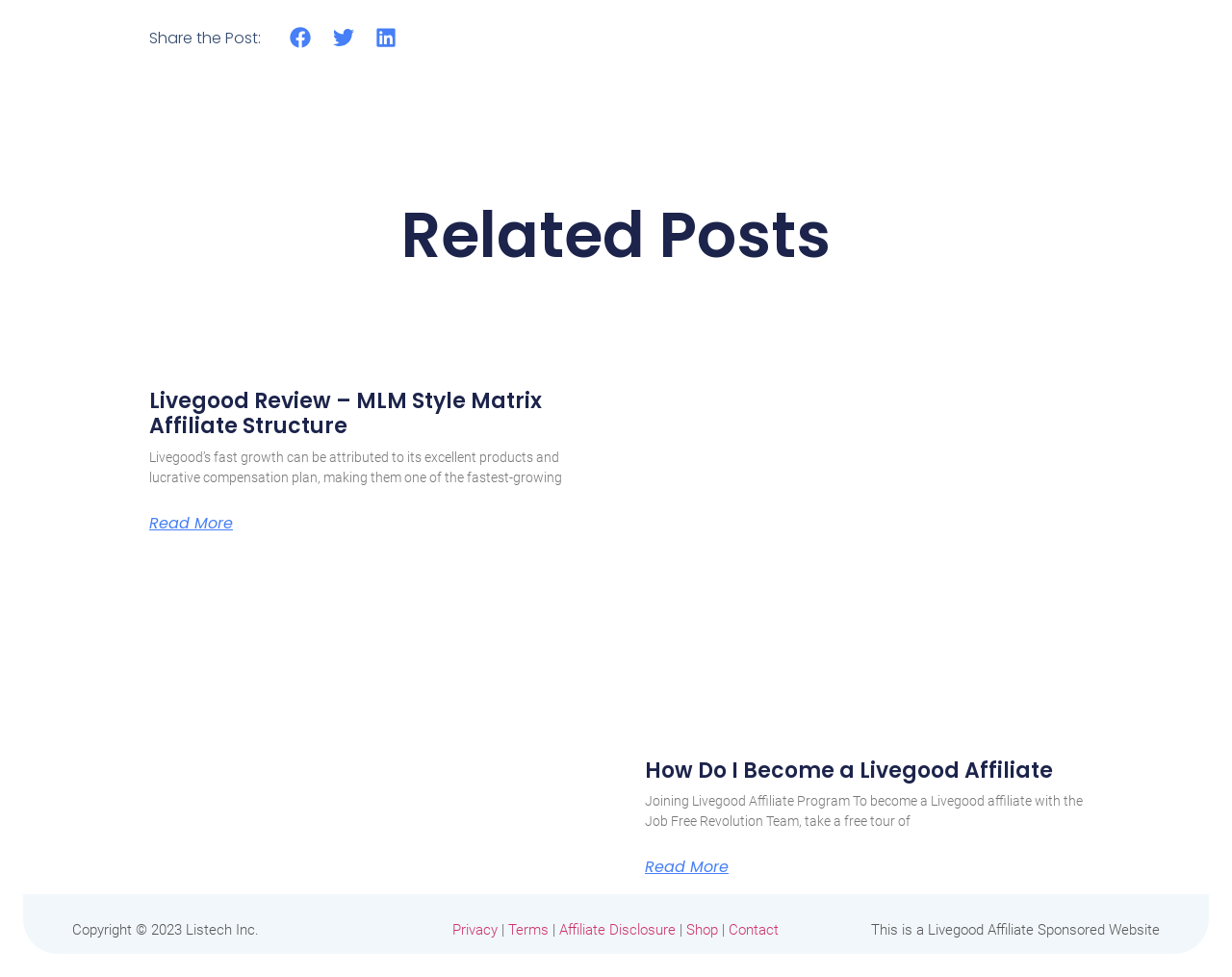Determine the bounding box coordinates of the region that needs to be clicked to achieve the task: "Go to Privacy".

[0.368, 0.943, 0.404, 0.96]